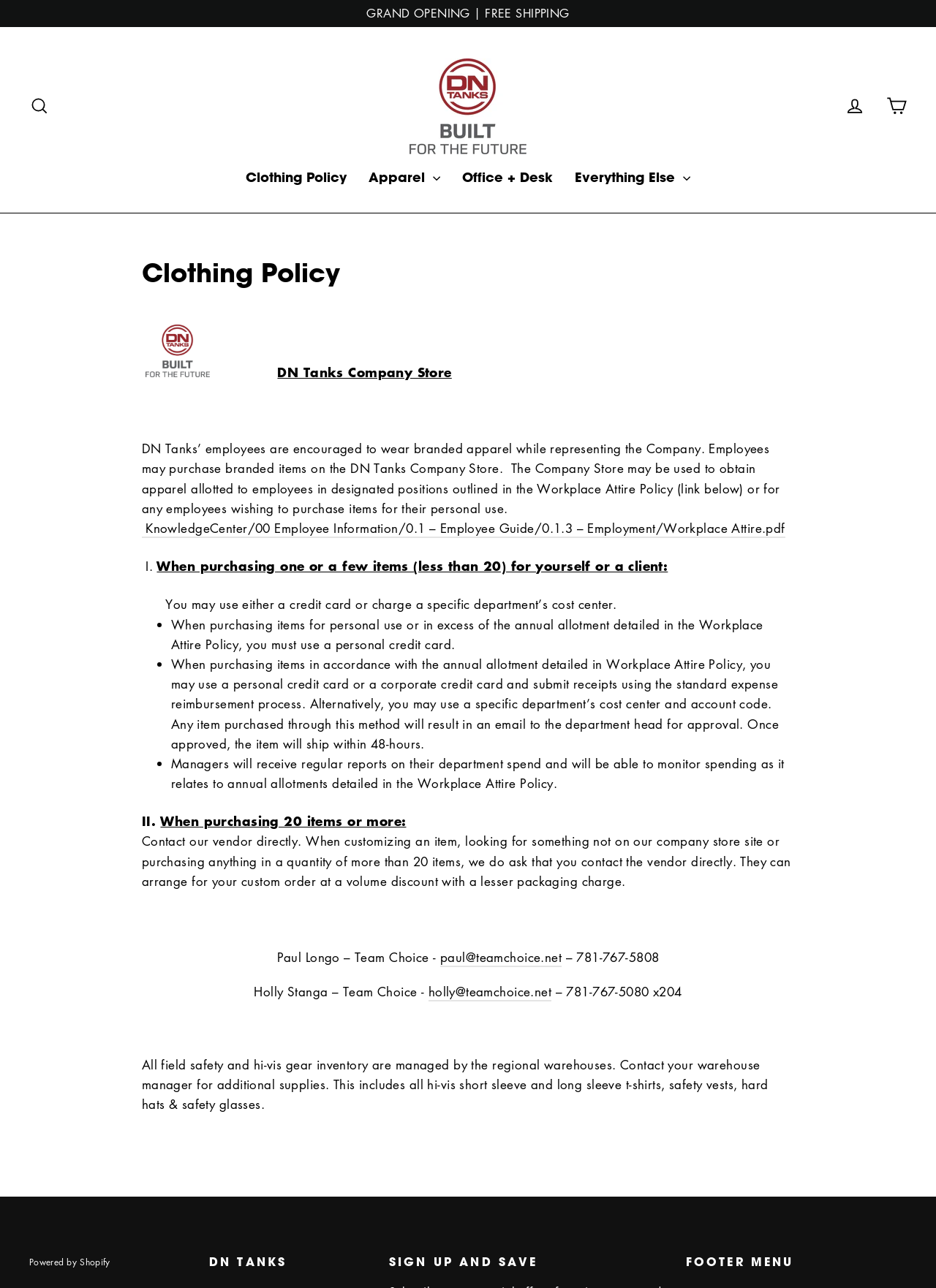Please determine the bounding box coordinates of the element's region to click in order to carry out the following instruction: "Search for something". The coordinates should be four float numbers between 0 and 1, i.e., [left, top, right, bottom].

None